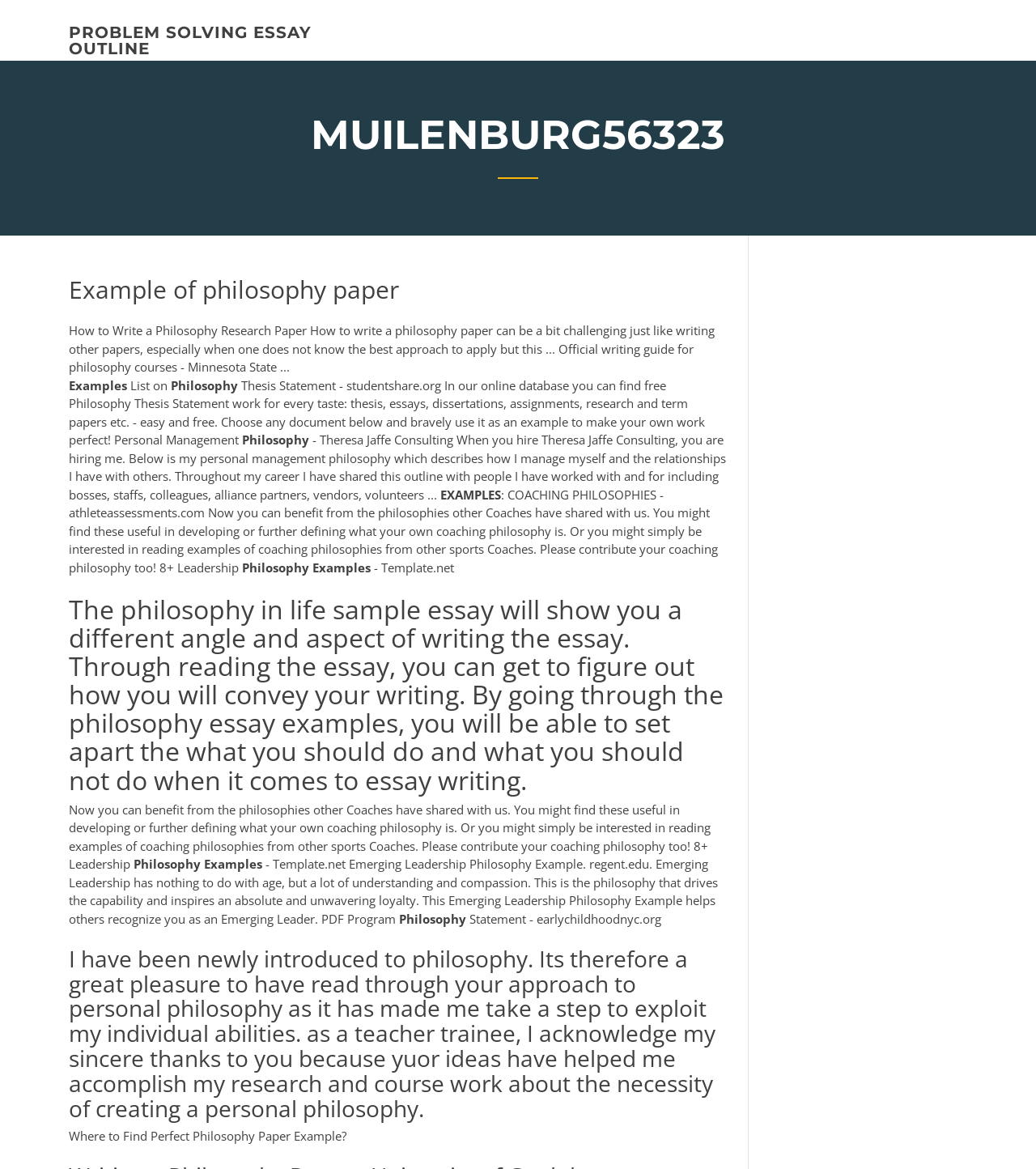What is the topic of the webpage?
Look at the image and answer the question using a single word or phrase.

Philosophy paper